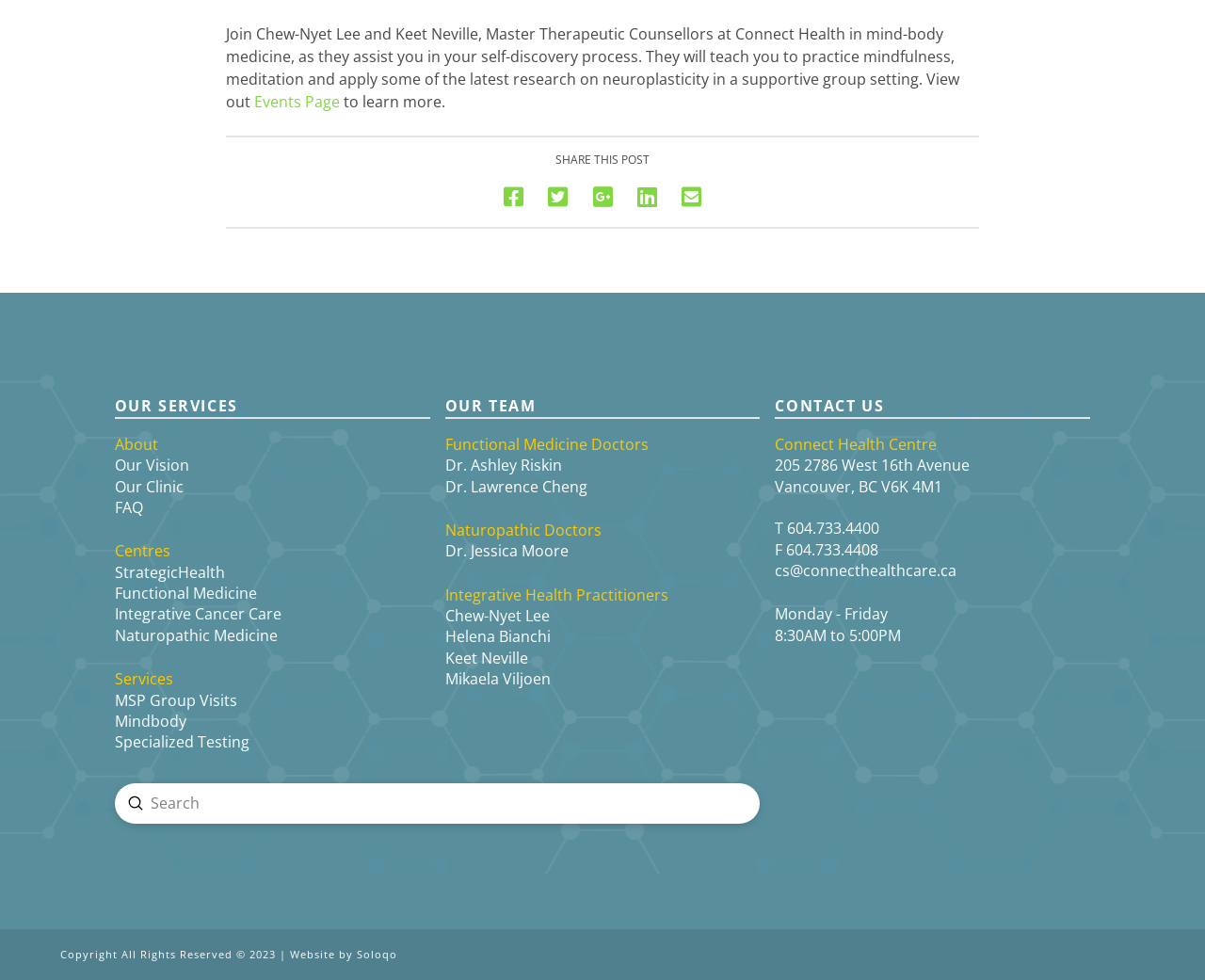What is the phone number of the health centre?
Please describe in detail the information shown in the image to answer the question.

I found the answer by looking at the section with the heading 'CONTACT US' and found the phone number '604.733.4400' listed.